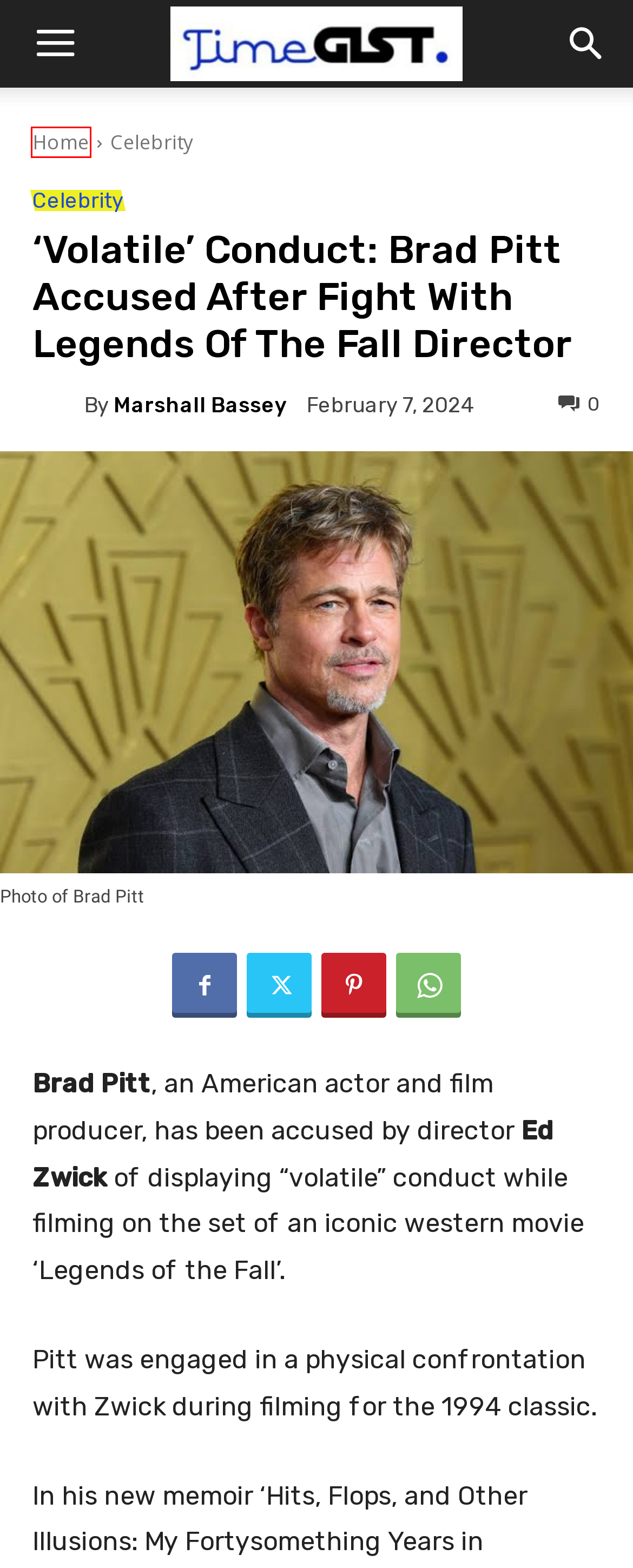Given a screenshot of a webpage with a red bounding box highlighting a UI element, determine which webpage description best matches the new webpage that appears after clicking the highlighted element. Here are the candidates:
A. Celebrity Archives
B. LifeStyle Archives » TimeGist
C. You searched for Hollywood » TimeGist
D. Marshall Bassey, Author at TimeGist
E. Celebs News Archives » TimeGist
F. House of Cards lawsuit: Kevin Spacey agrees to $1million settlement
G. About Us » TimeGist
H. TimeGist

H